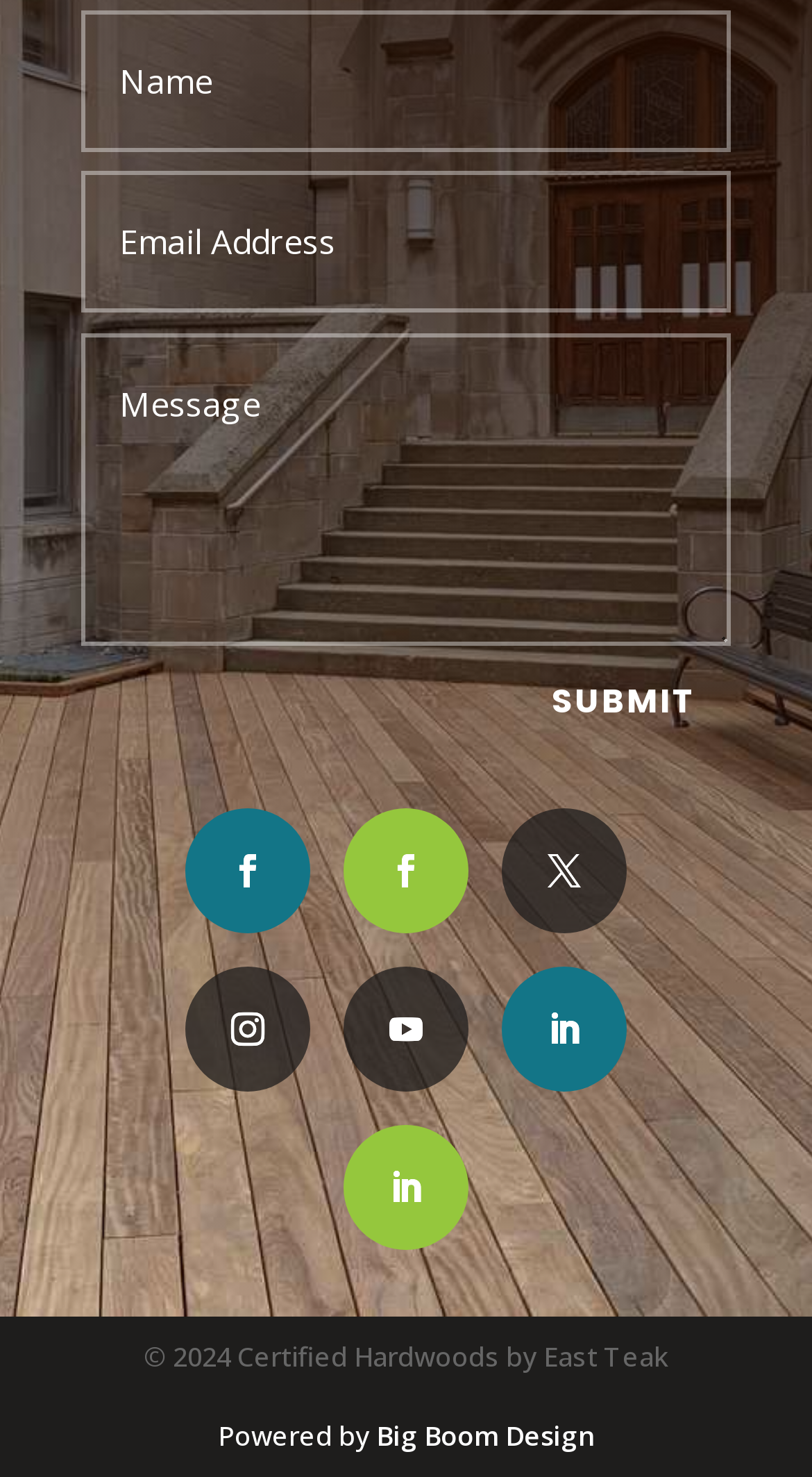What is the name of the company certified for hardwoods?
Look at the screenshot and respond with one word or a short phrase.

East Teak